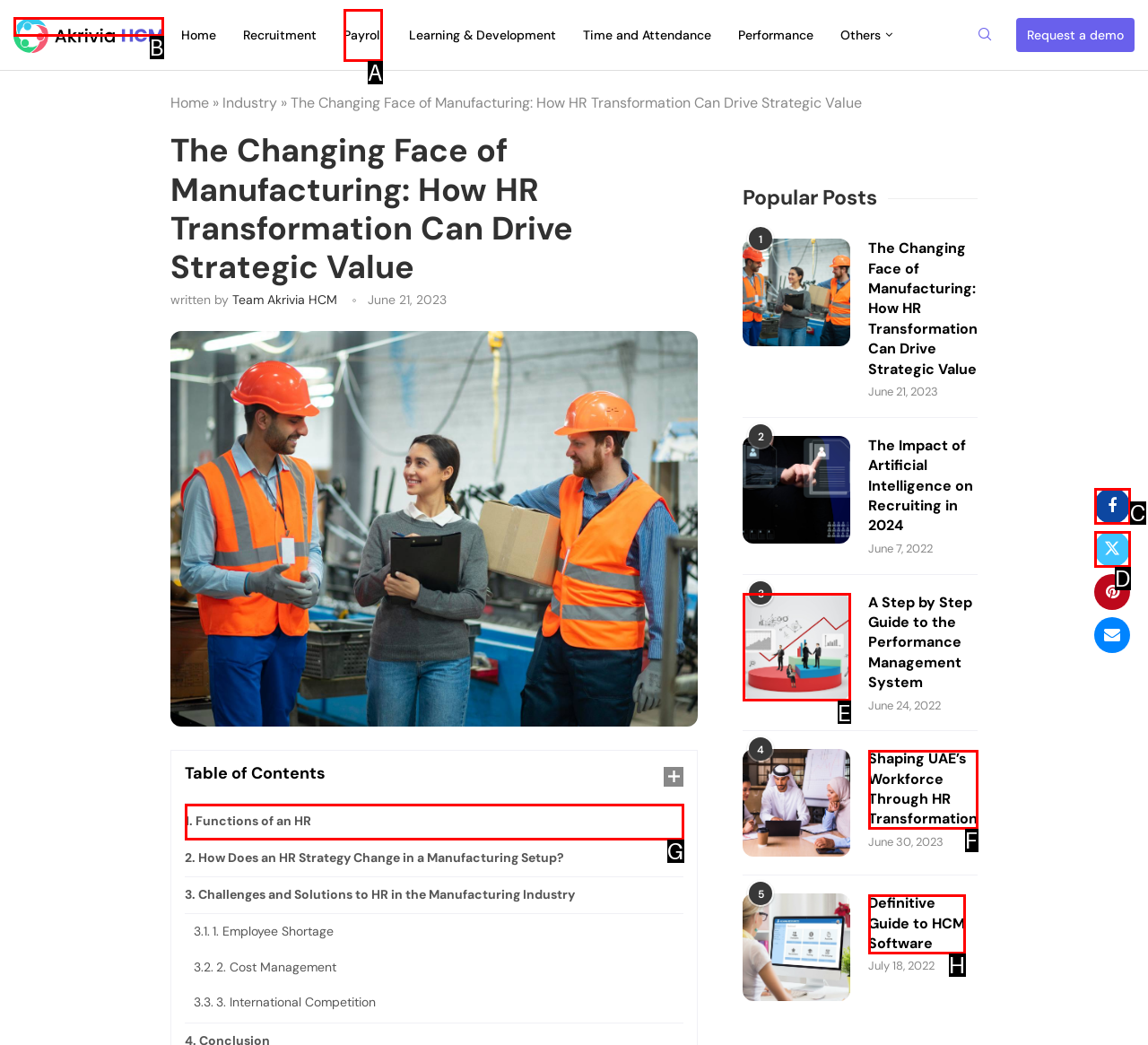From the given options, find the HTML element that fits the description: Functions of an HR. Reply with the letter of the chosen element.

G